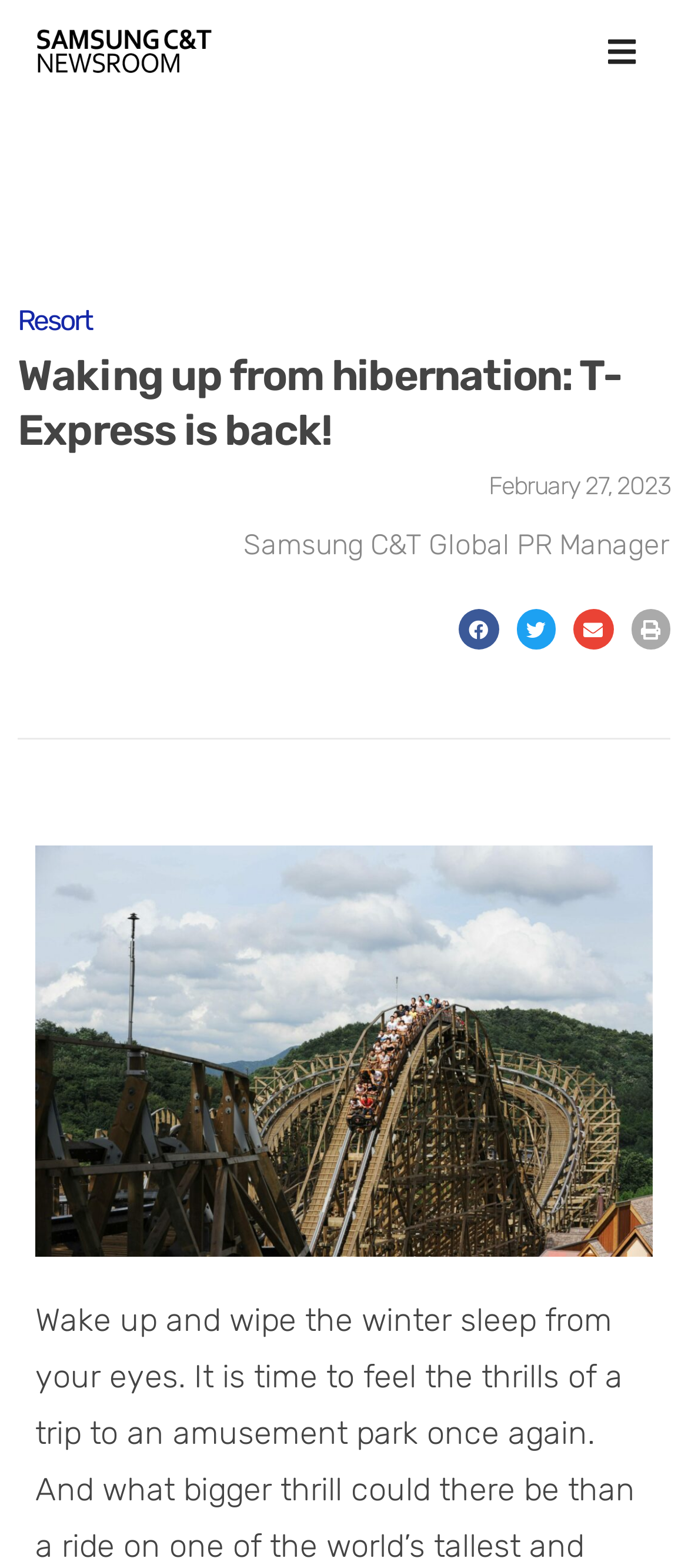Locate the UI element described by aria-label="Open/Close Menu" in the provided webpage screenshot. Return the bounding box coordinates in the format (top-left x, top-left y, bottom-right x, bottom-right y), ensuring all values are between 0 and 1.

[0.859, 0.012, 0.949, 0.052]